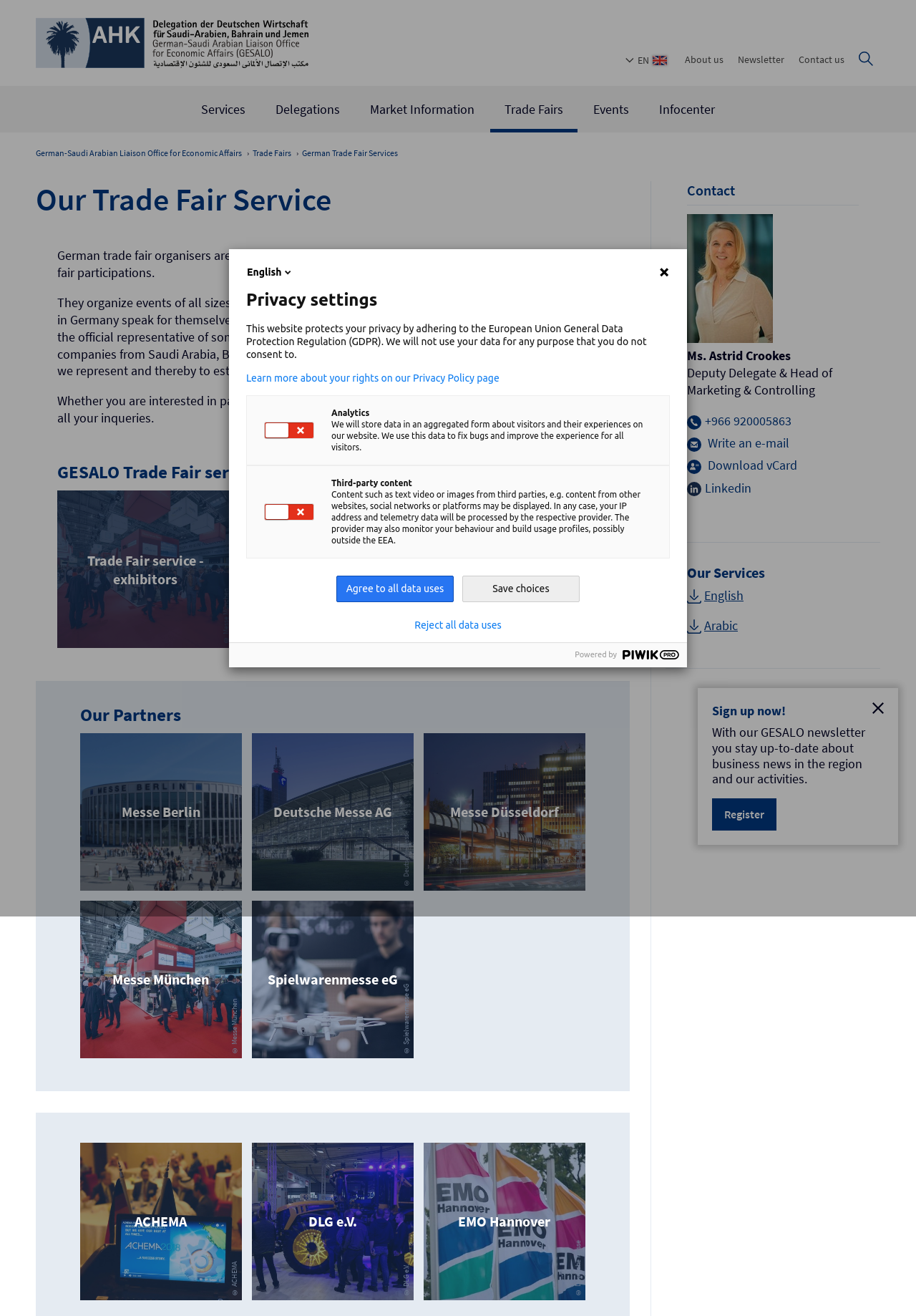Answer in one word or a short phrase: 
What is the name of the organization represented on this webpage?

German-Saudi Arabian Liaison Office for Economic Affairs